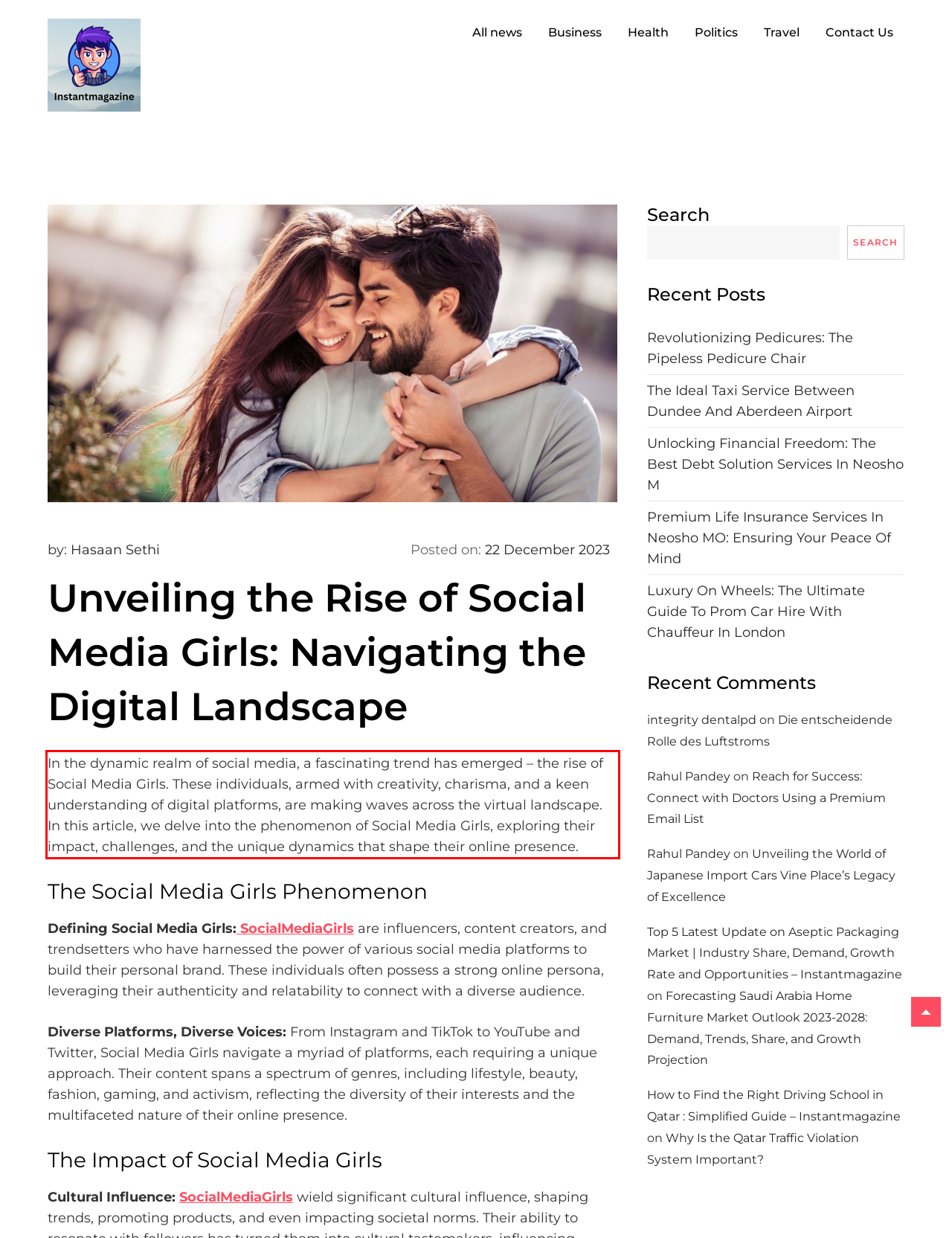Identify the text inside the red bounding box on the provided webpage screenshot by performing OCR.

In the dynamic realm of social media, a fascinating trend has emerged – the rise of Social Media Girls. These individuals, armed with creativity, charisma, and a keen understanding of digital platforms, are making waves across the virtual landscape. In this article, we delve into the phenomenon of Social Media Girls, exploring their impact, challenges, and the unique dynamics that shape their online presence.